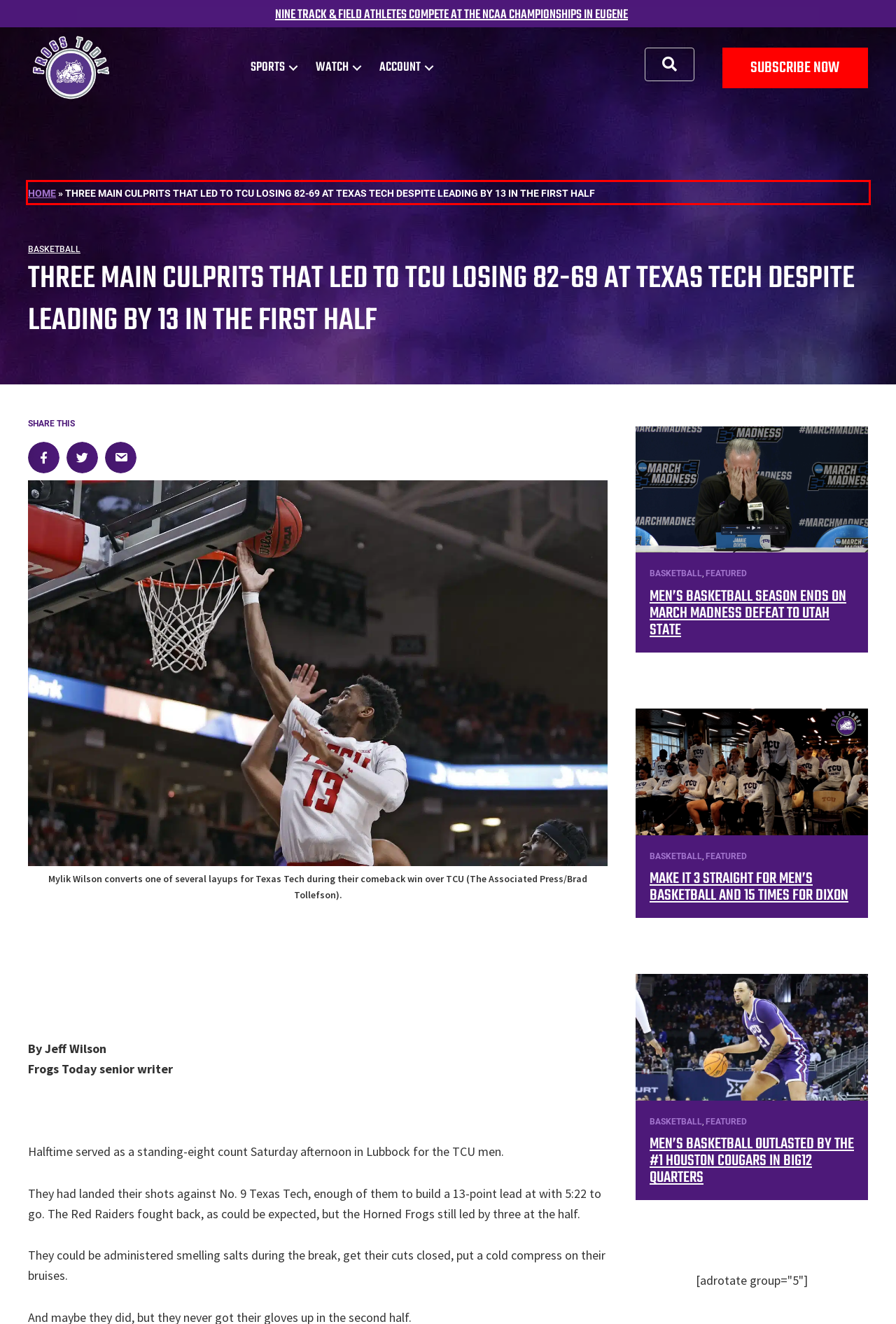You have a screenshot of a webpage with a red bounding box. Identify and extract the text content located inside the red bounding box.

HOME » THREE MAIN CULPRITS THAT LED TO TCU LOSING 82-69 AT TEXAS TECH DESPITE LEADING BY 13 IN THE FIRST HALF